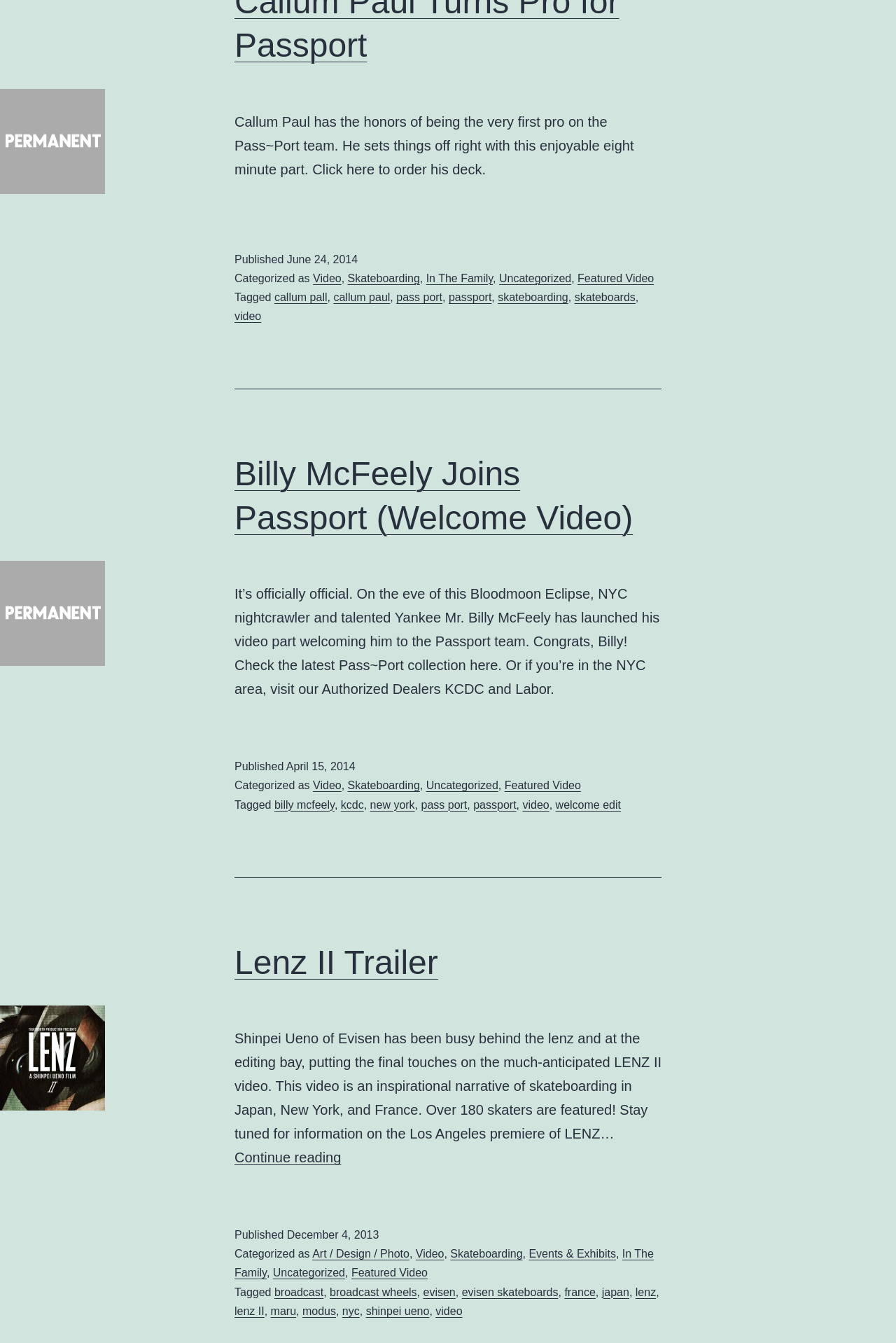Determine the bounding box coordinates for the clickable element to execute this instruction: "Watch the Lenz II trailer". Provide the coordinates as four float numbers between 0 and 1, i.e., [left, top, right, bottom].

[0.262, 0.701, 0.738, 0.733]